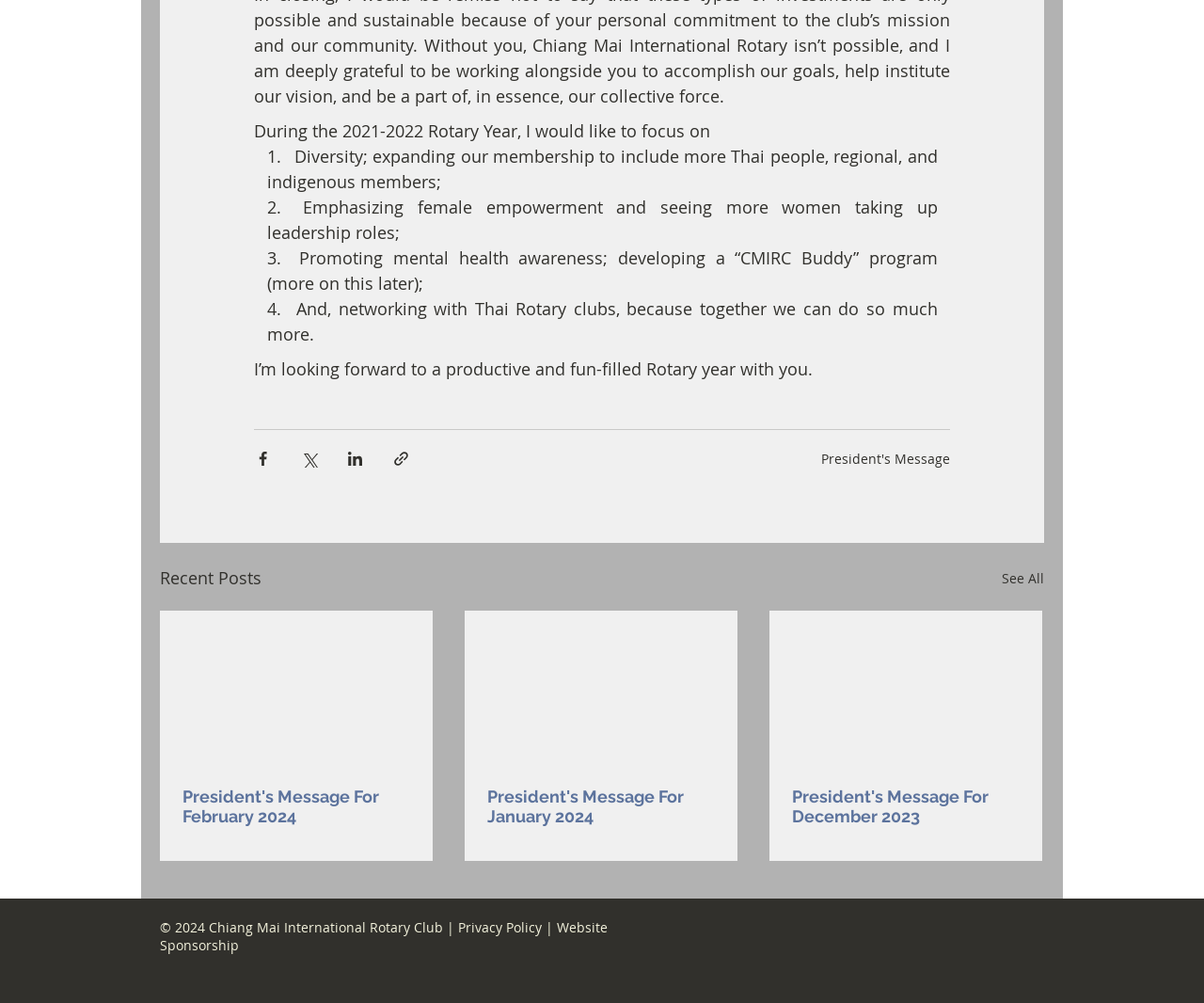Determine the bounding box coordinates of the element that should be clicked to execute the following command: "Share via Facebook".

[0.211, 0.448, 0.226, 0.466]